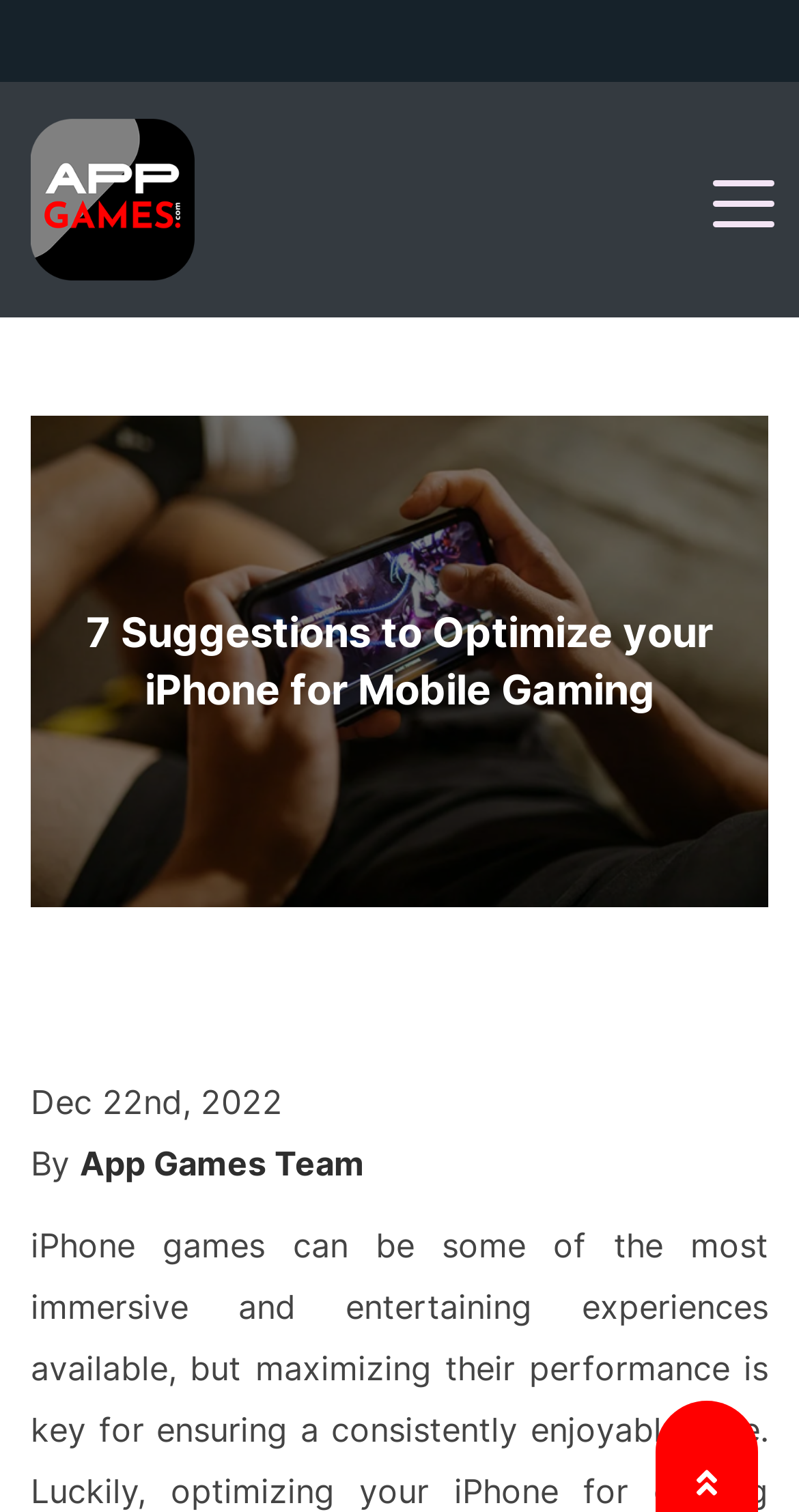Answer this question in one word or a short phrase: Is the navigation menu expanded?

No